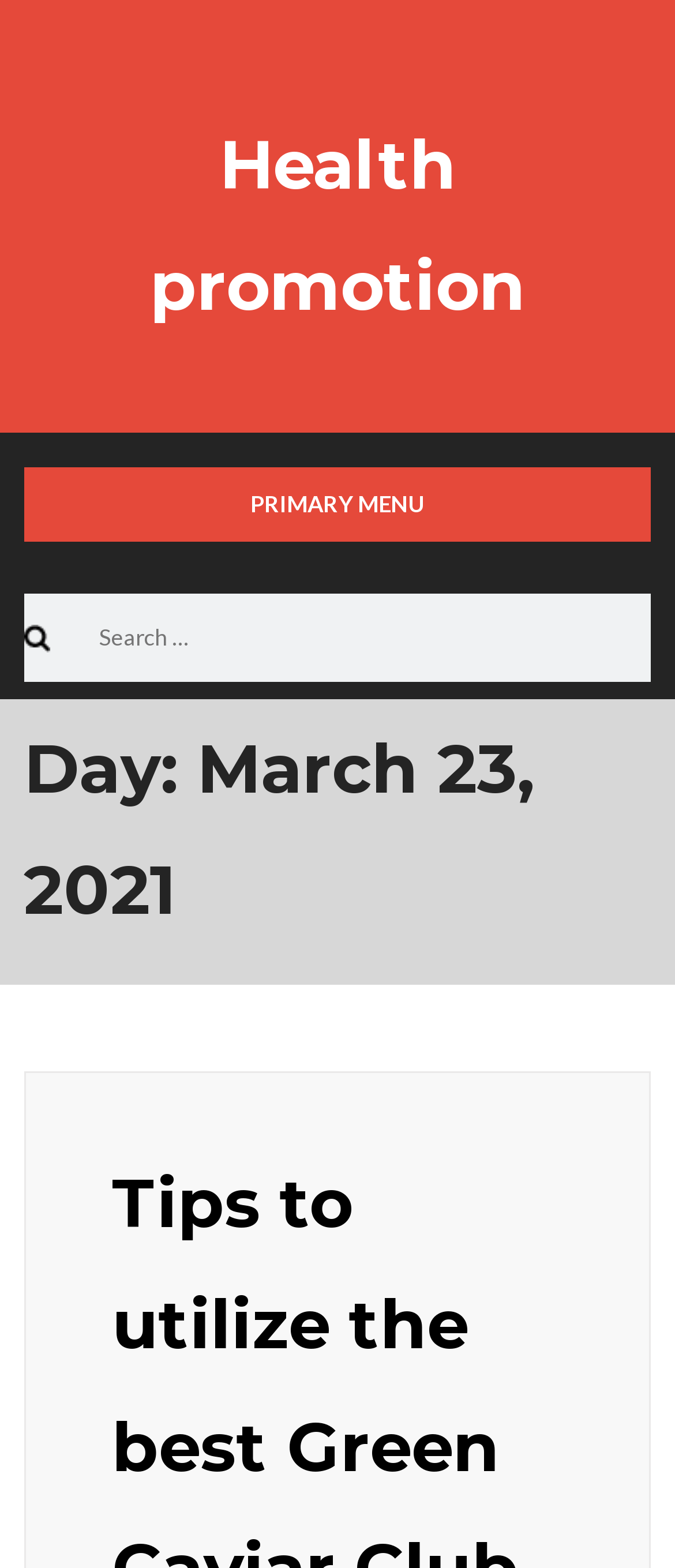What is the purpose of the search box?
Refer to the image and provide a one-word or short phrase answer.

To search for content